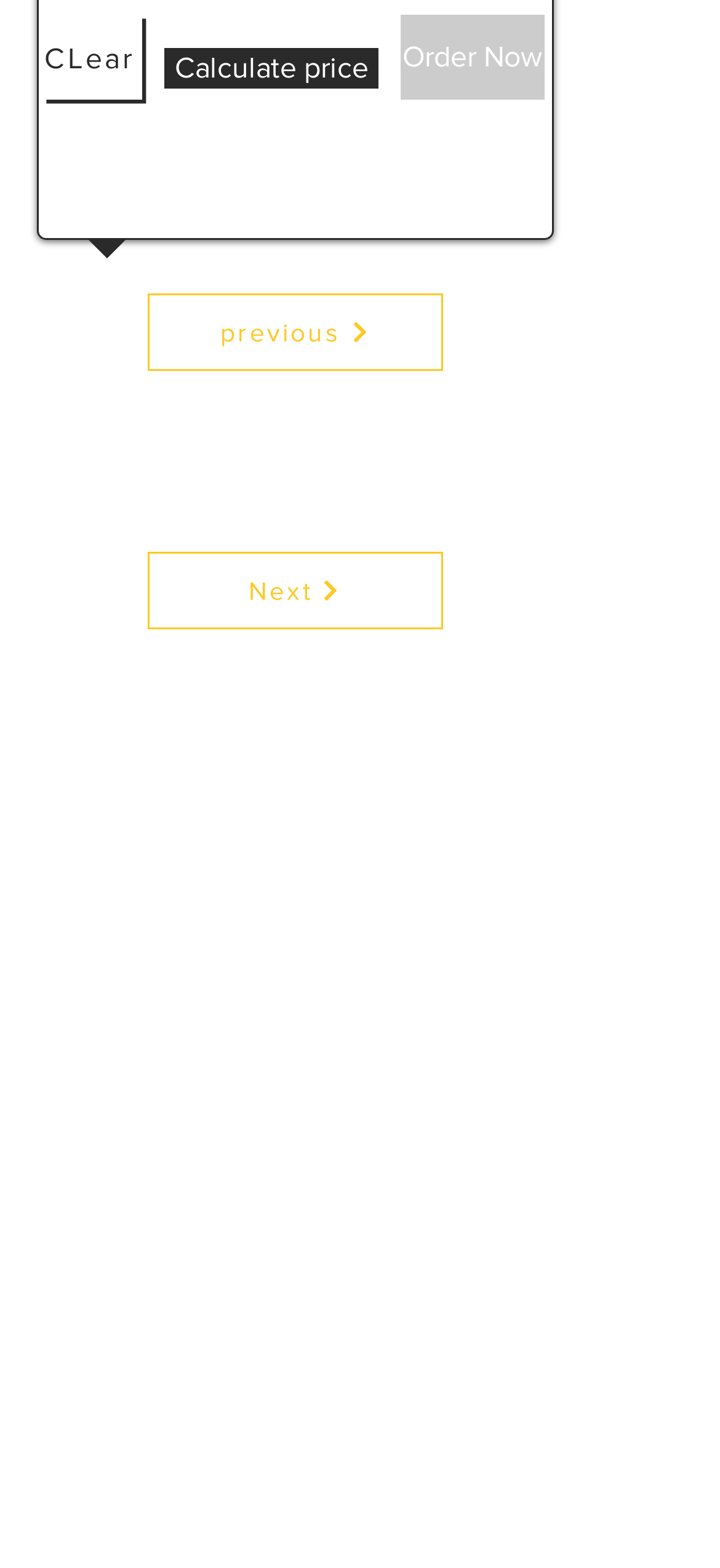Please determine the bounding box coordinates for the element with the description: "Payment Method by PayPal.".

[0.077, 0.73, 0.626, 0.75]